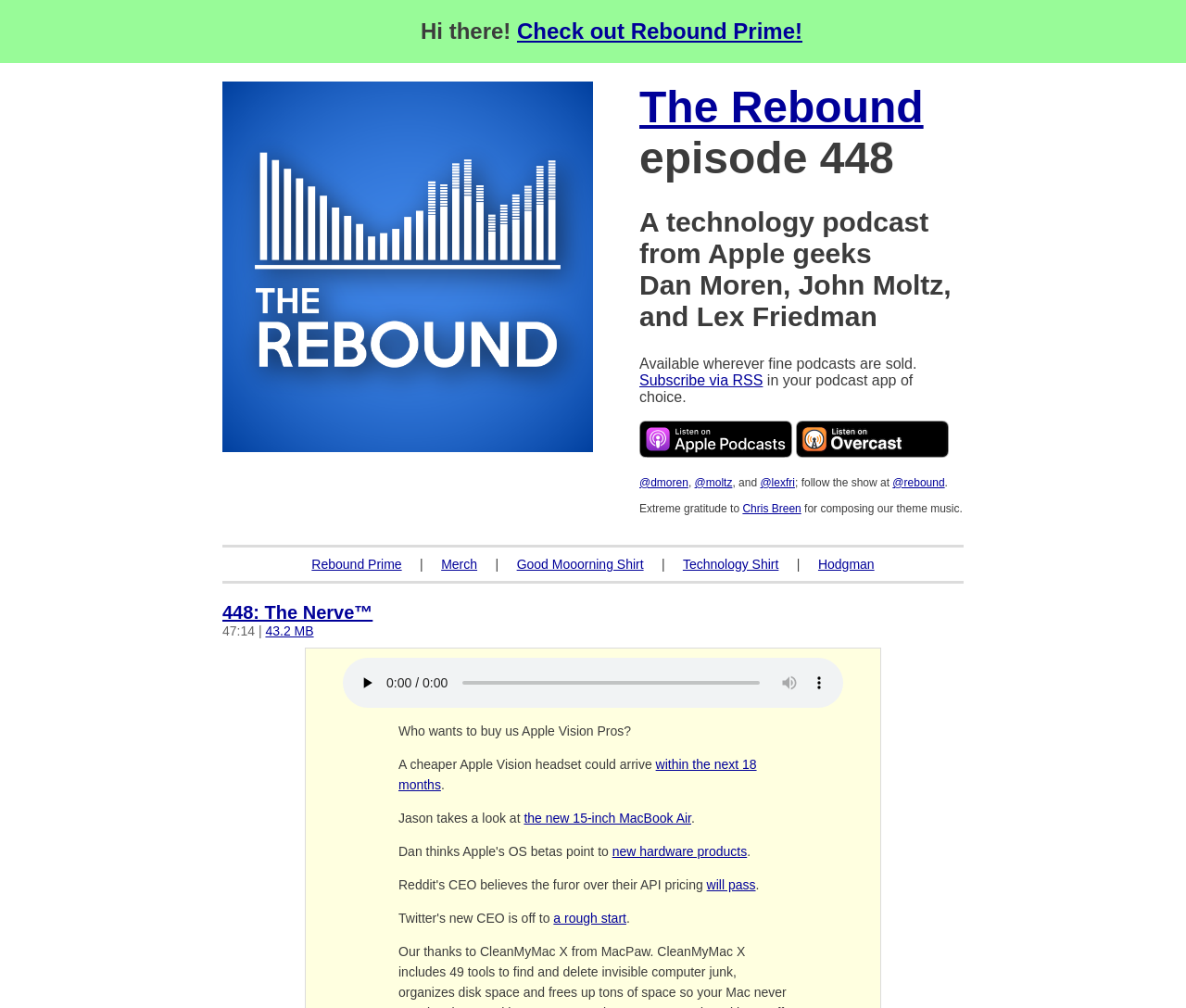Show me the bounding box coordinates of the clickable region to achieve the task as per the instruction: "Play the podcast".

[0.297, 0.662, 0.322, 0.692]